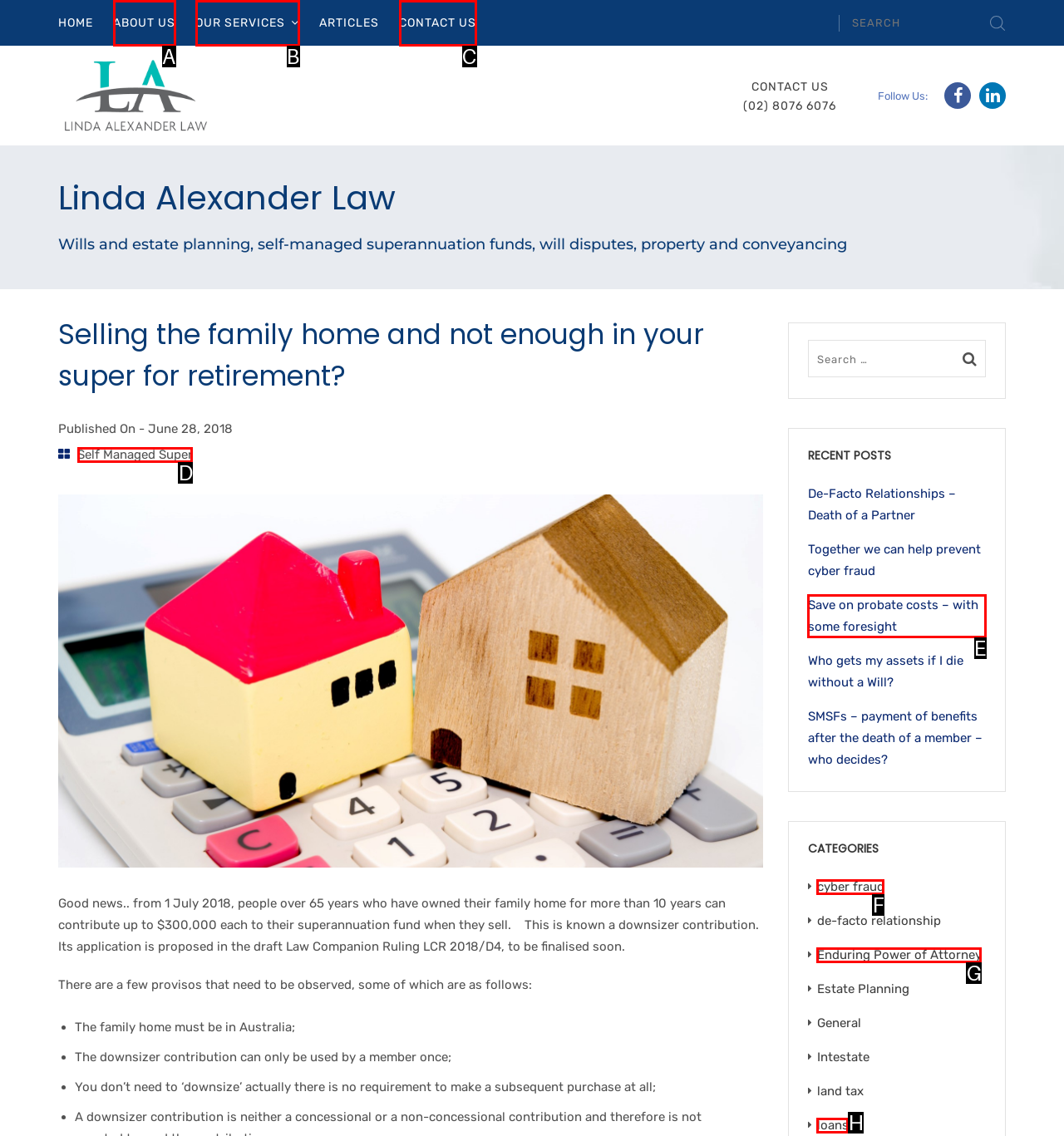Pick the HTML element that should be clicked to execute the task: View Online Services
Respond with the letter corresponding to the correct choice.

None